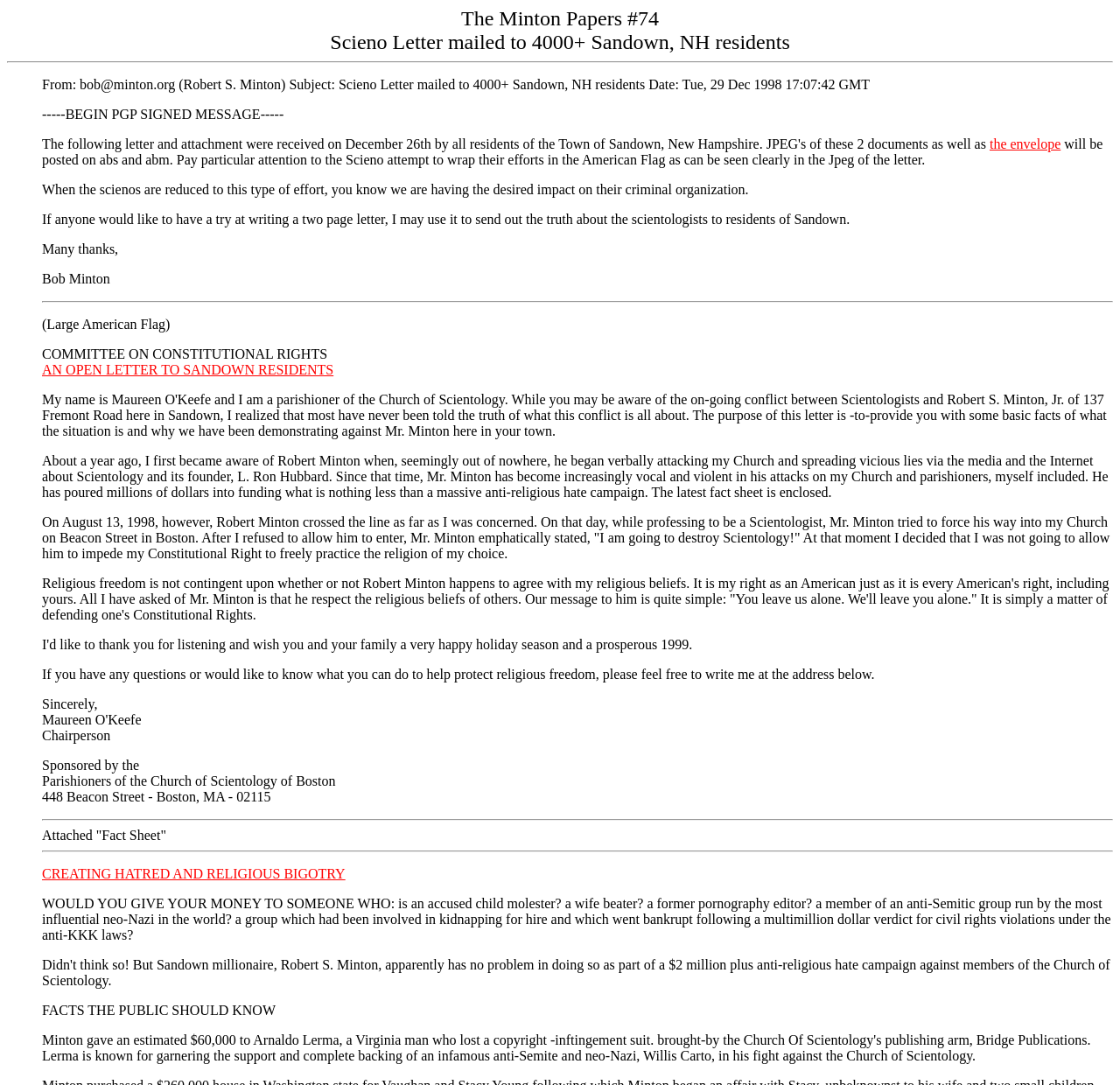Offer a detailed explanation of the webpage layout and contents.

The webpage appears to be a letter or a document related to Scientology, with a focus on Robert Minton's actions against the Church of Scientology. 

At the top of the page, there is a horizontal separator, followed by a block of text that includes the sender's information, subject, and date. Below this, there is another horizontal separator. 

The main content of the page is divided into several sections. The first section discusses Robert Minton's efforts to spread hate and lies about Scientology, and how he has poured millions of dollars into funding an anti-religious hate campaign. 

Below this, there is a section with a large American flag icon, followed by a title "COMMITTEE ON CONSTITUTIONAL RIGHTS" and an open letter to Sandown residents. The letter describes Robert Minton's attacks on the Church of Scientology and its parishioners, and how he tried to force his way into a Church in Boston. 

The next section is a message from the Chairperson of the Committee, discussing the importance of defending one's Constitutional Rights, particularly religious freedom. 

Following this, there is a section with contact information for the Chairperson, and a statement sponsored by the Parishioners of the Church of Scientology of Boston. 

The page then has two more horizontal separators, followed by a section with a link to a "Fact Sheet" and another separator. 

The final section of the page appears to be a fact sheet about Robert Minton, listing several allegations against him, including being an accused child molester, wife beater, and former pornography editor.